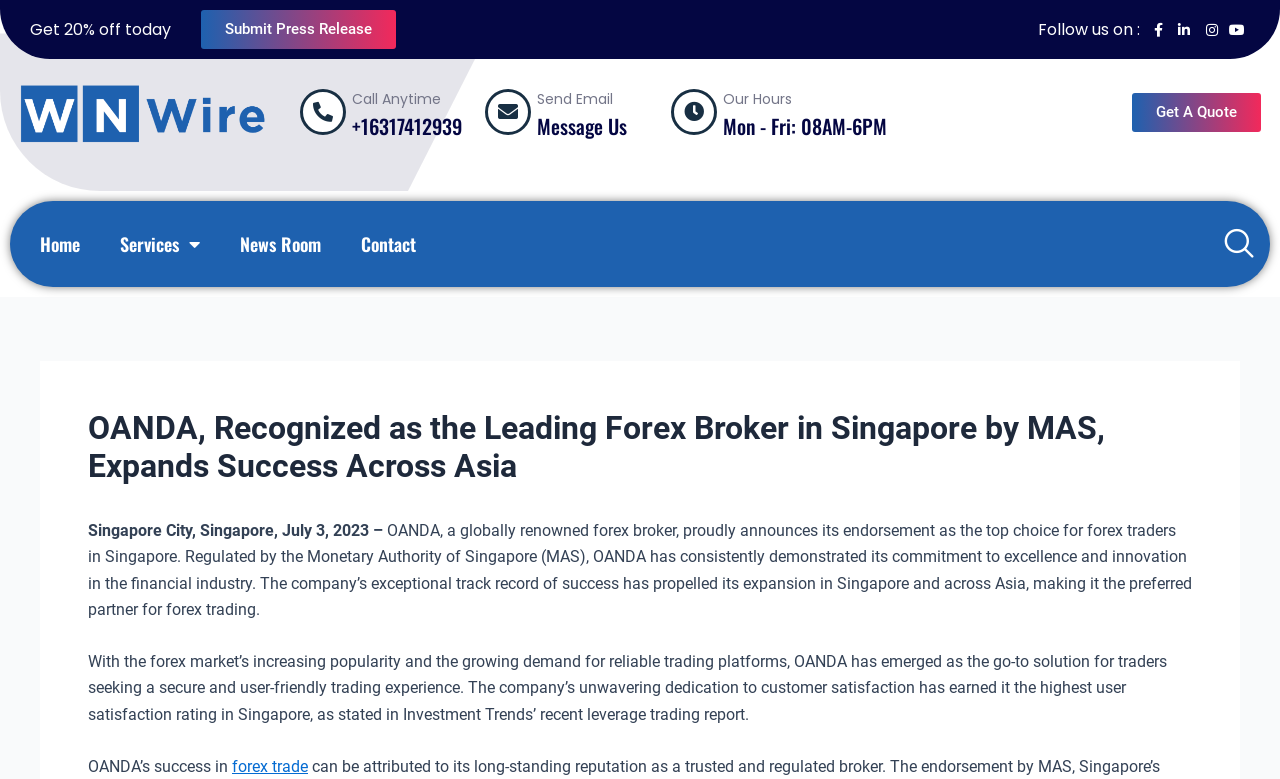Highlight the bounding box coordinates of the region I should click on to meet the following instruction: "Explore the 'Shop' section".

None